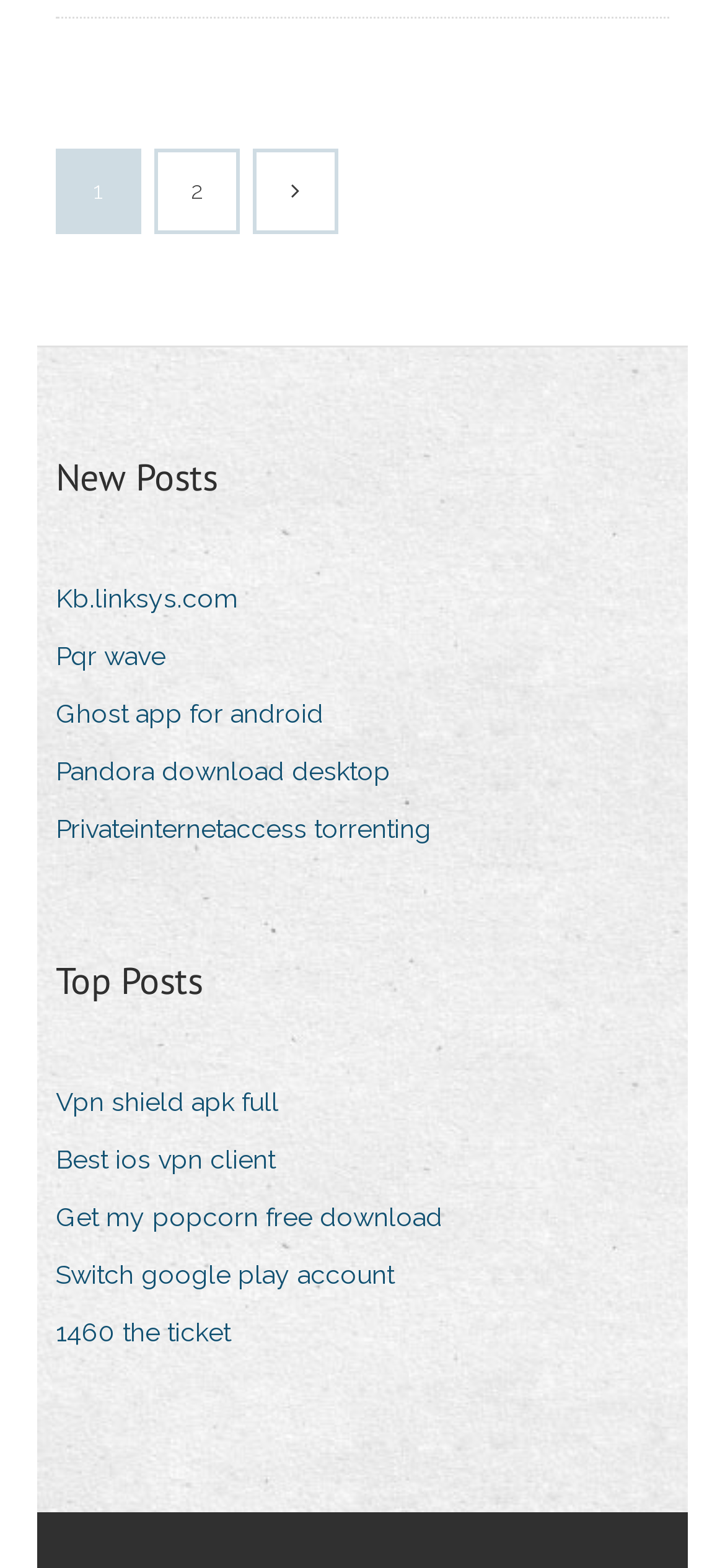How many categories of posts are there?
Could you please answer the question thoroughly and with as much detail as possible?

There are two categories of posts: 'New Posts' and 'Top Posts', as indicated by the headings 'New Posts' and 'Top Posts' on the webpage.